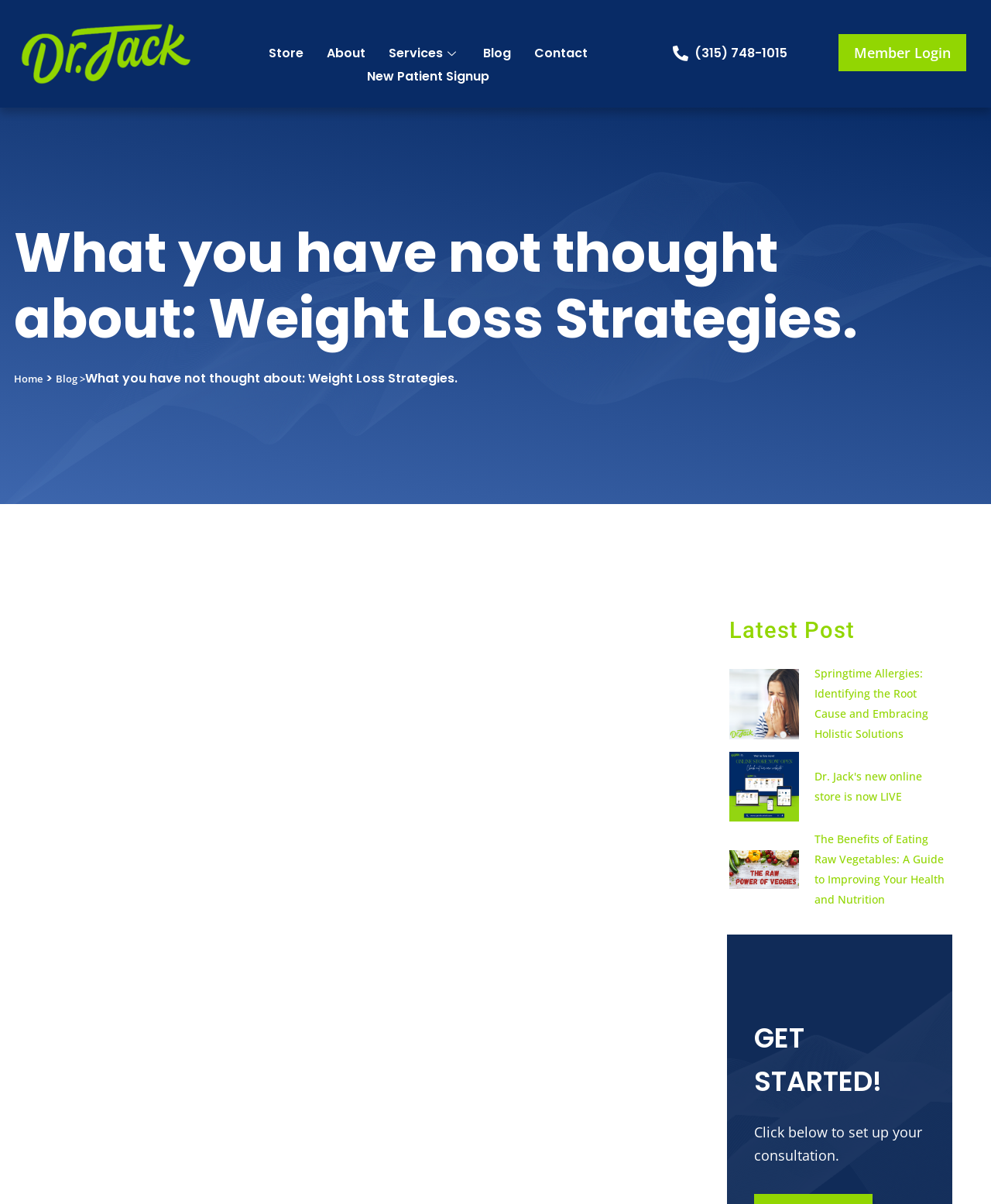Given the following UI element description: "Blog", find the bounding box coordinates in the webpage screenshot.

[0.476, 0.035, 0.527, 0.054]